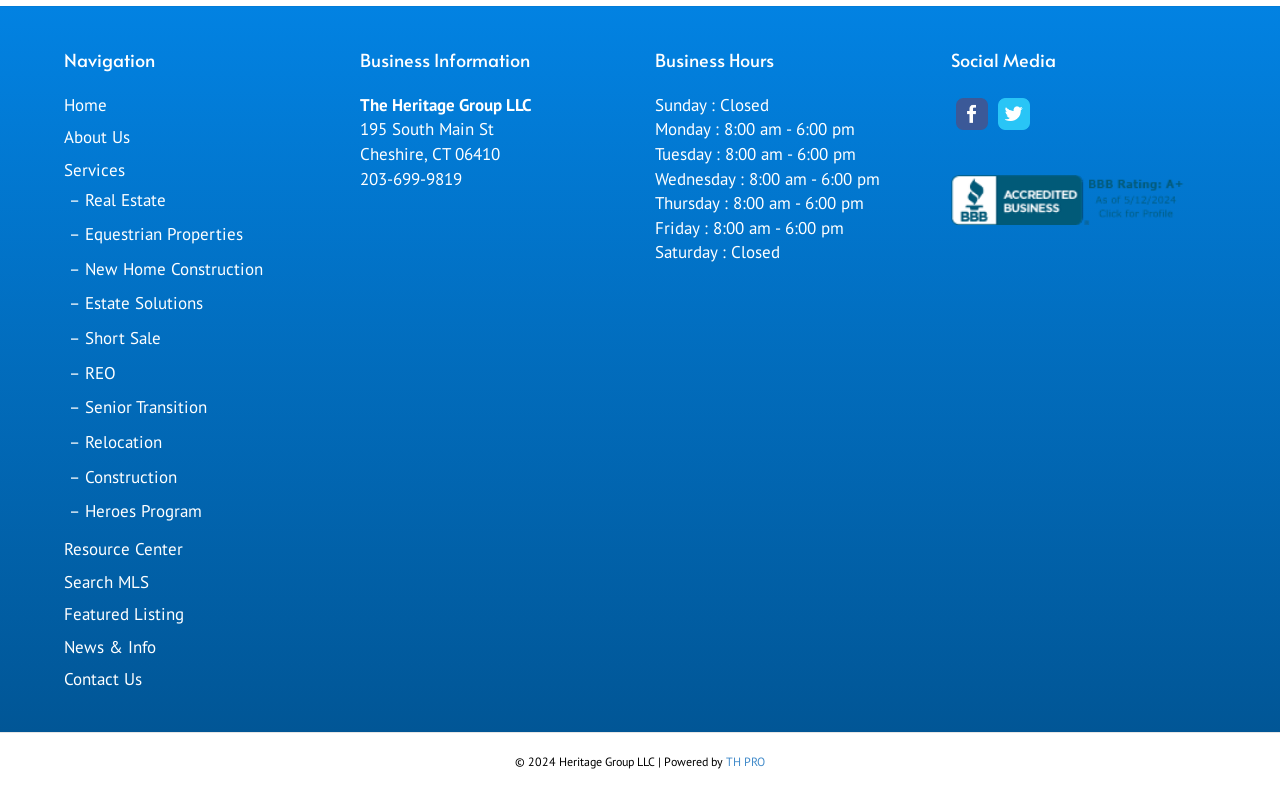Based on the element description: "placeholder="Enter your email"", identify the bounding box coordinates for this UI element. The coordinates must be four float numbers between 0 and 1, listed as [left, top, right, bottom].

None